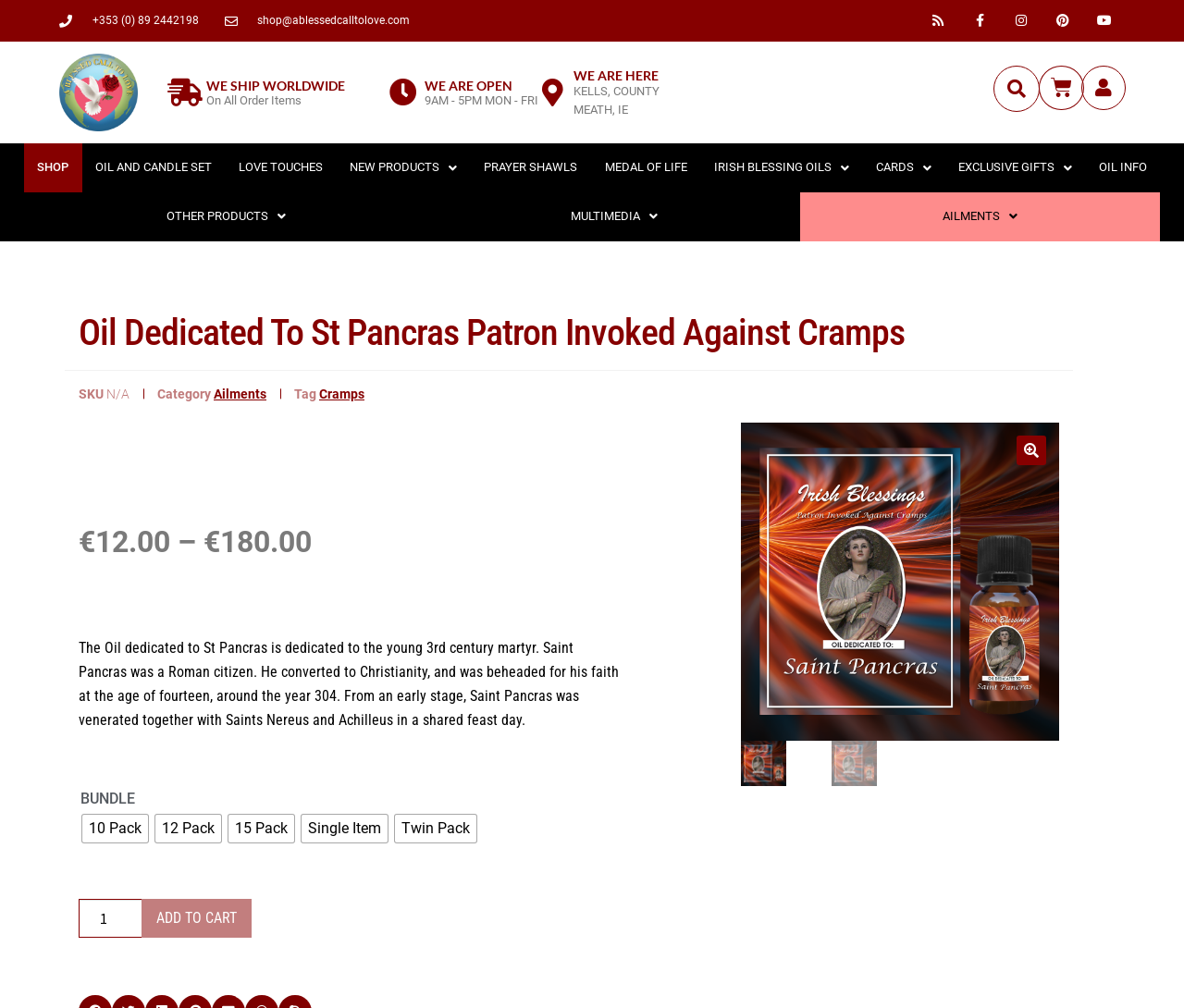Please determine the bounding box coordinates of the element's region to click for the following instruction: "Add the product to cart".

[0.119, 0.892, 0.212, 0.931]